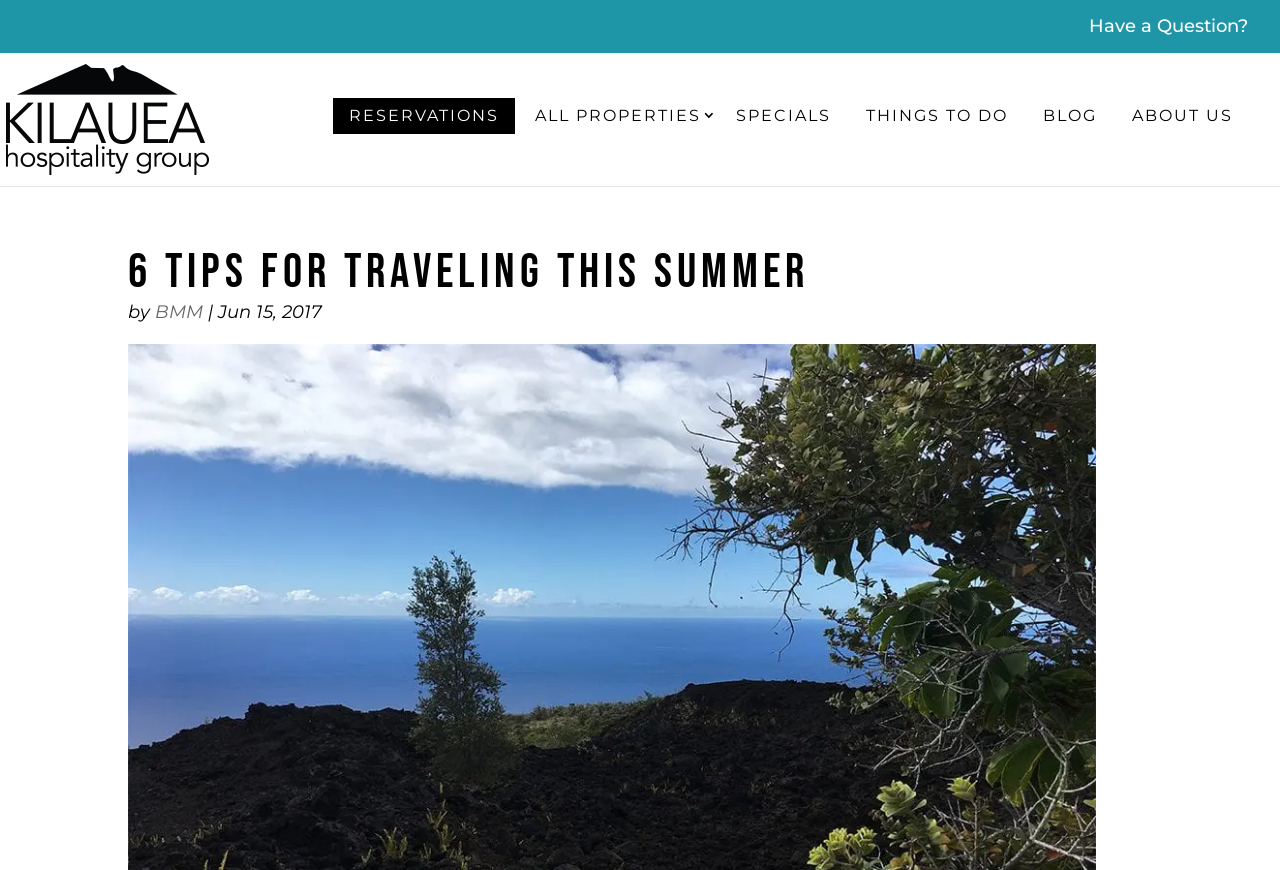Please locate the bounding box coordinates for the element that should be clicked to achieve the following instruction: "Check out 'SPECIALS'". Ensure the coordinates are given as four float numbers between 0 and 1, i.e., [left, top, right, bottom].

[0.563, 0.114, 0.661, 0.153]